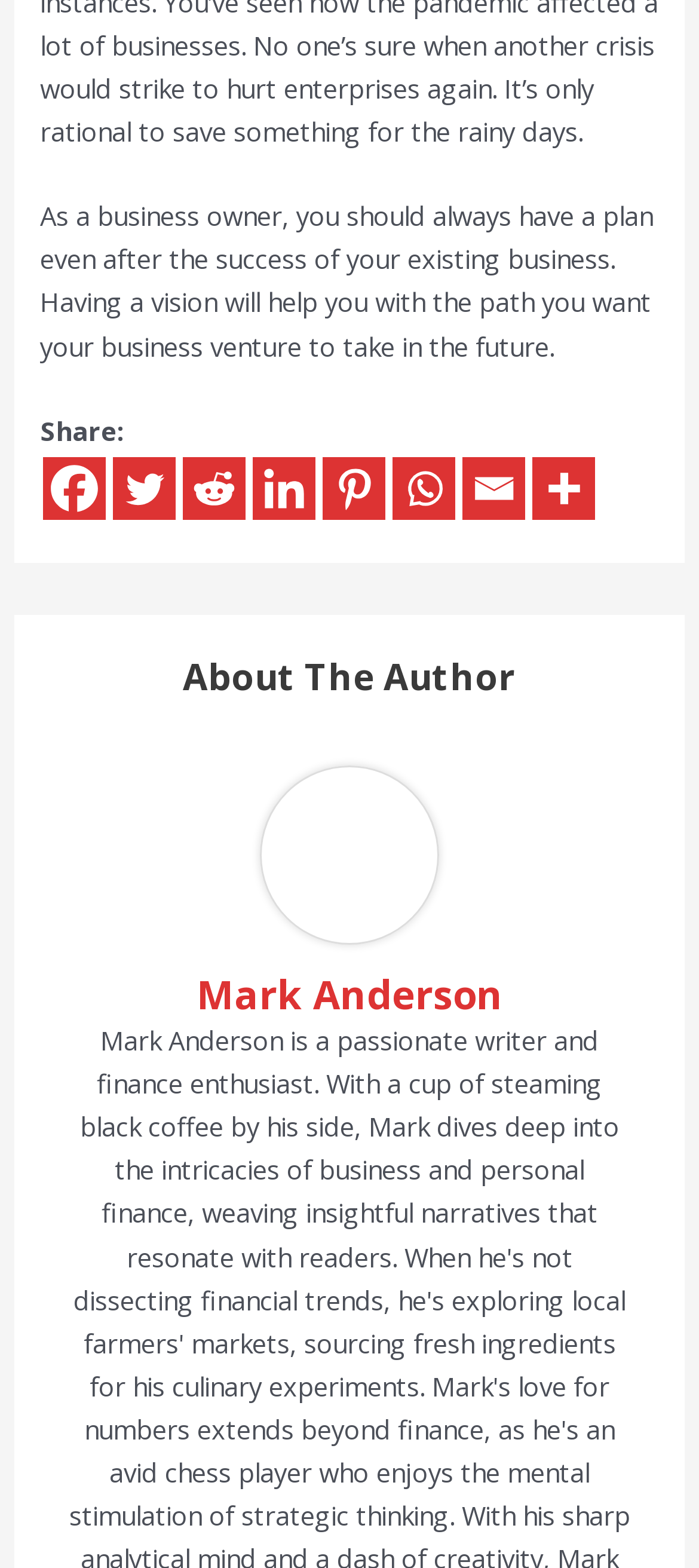Please locate the bounding box coordinates for the element that should be clicked to achieve the following instruction: "Share on Twitter". Ensure the coordinates are given as four float numbers between 0 and 1, i.e., [left, top, right, bottom].

[0.163, 0.292, 0.252, 0.332]